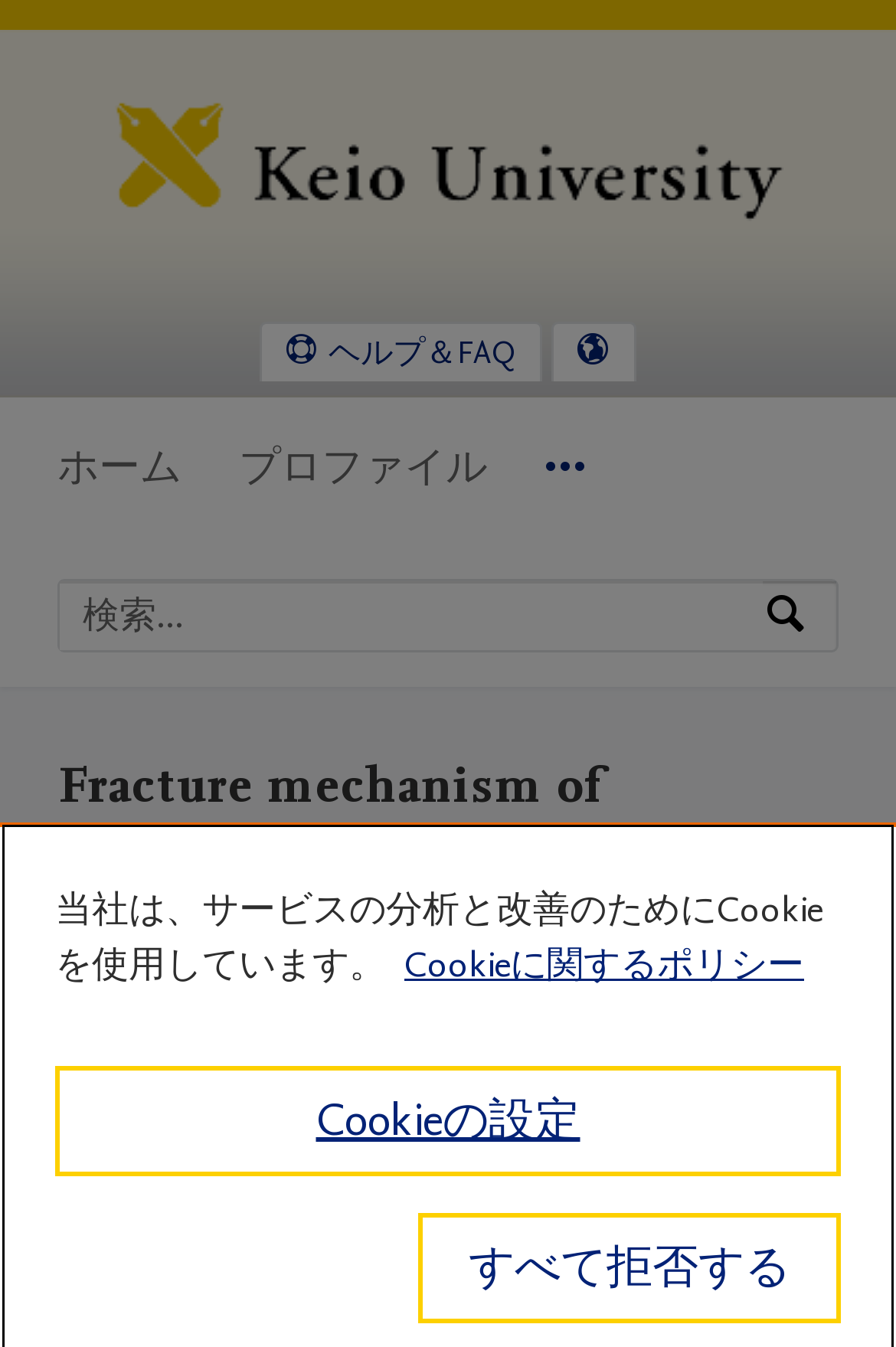Answer the question using only one word or a concise phrase: What is the name of the first author listed on the webpage?

Daisuke Yonekura